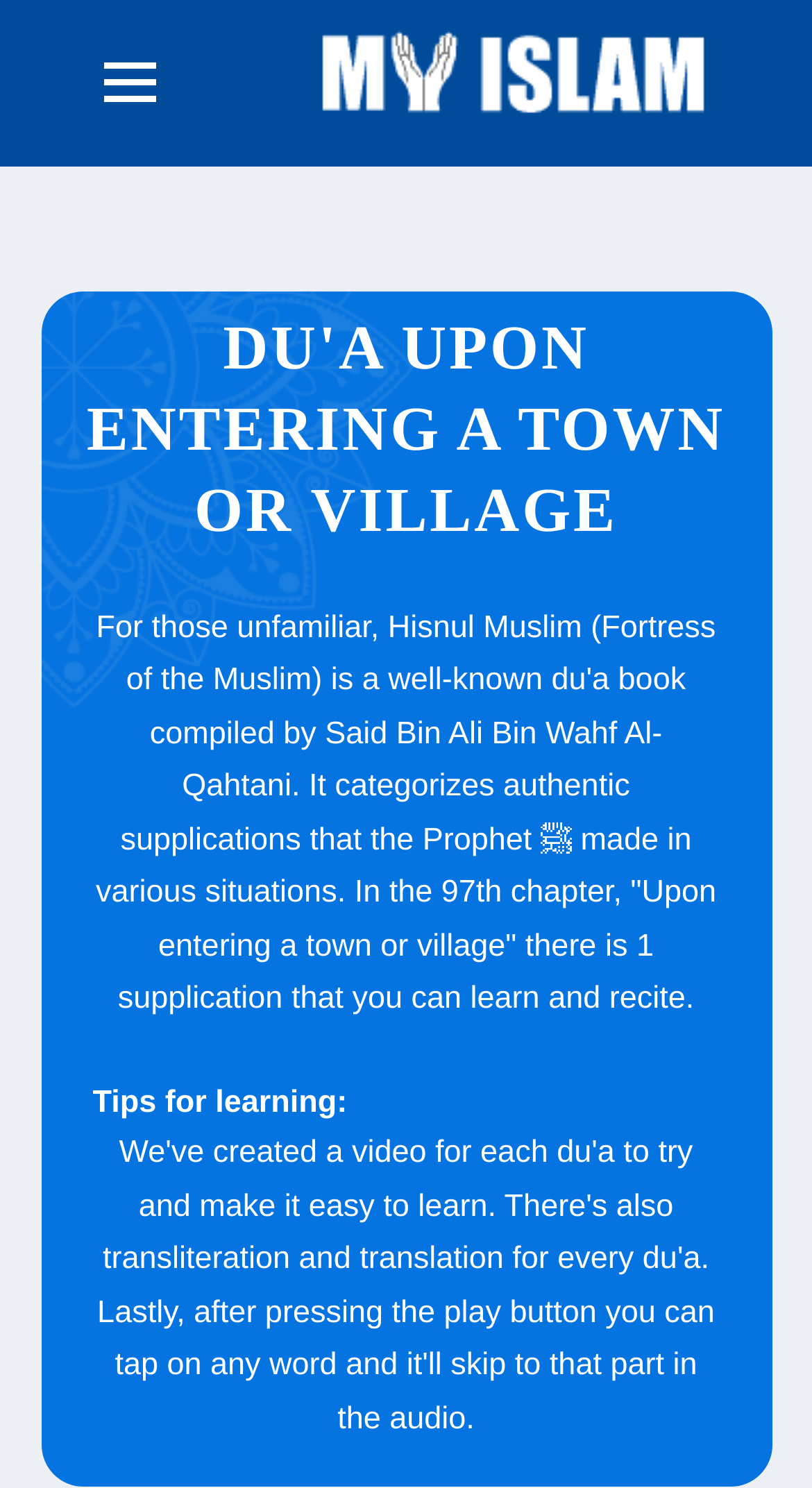Find and extract the text of the primary heading on the webpage.

DU'A UPON ENTERING A TOWN OR VILLAGE